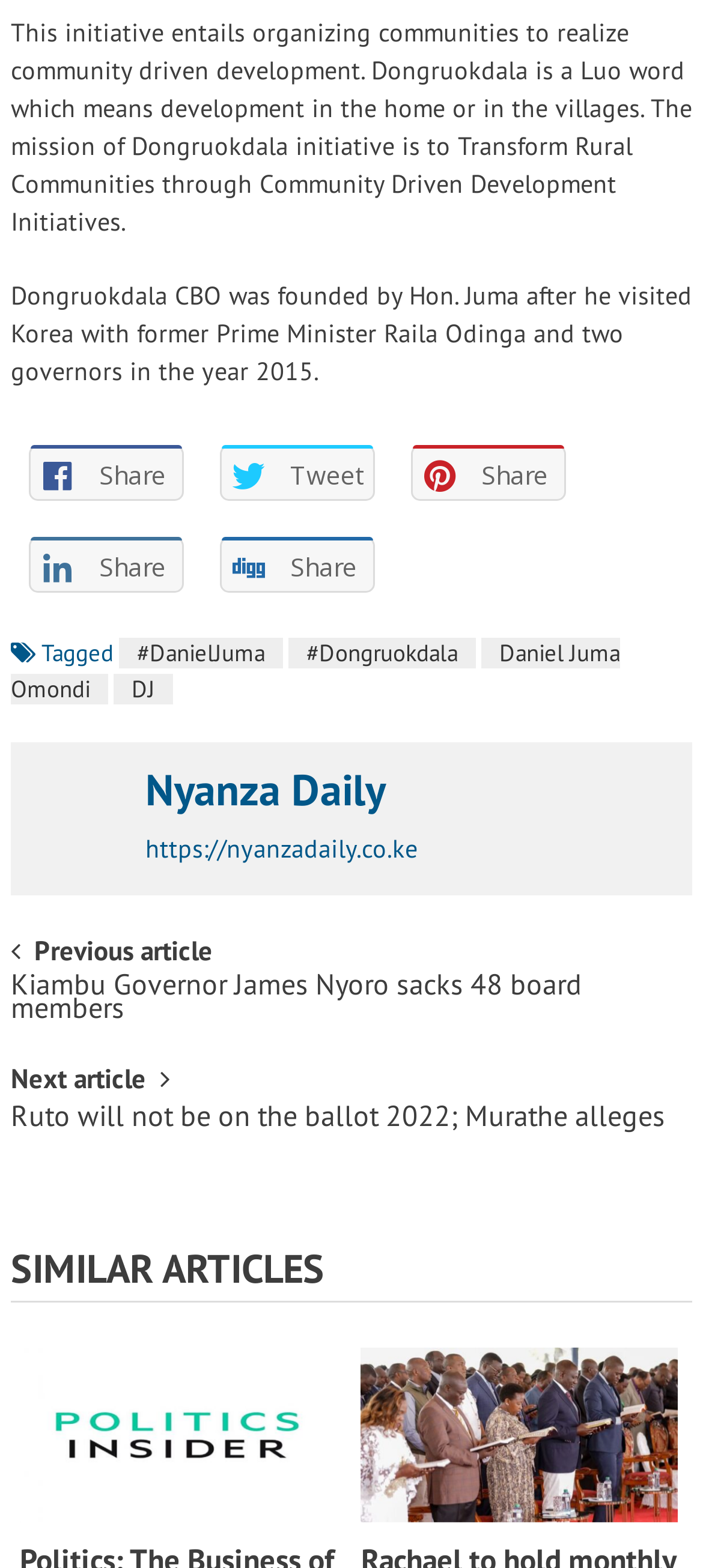Could you provide the bounding box coordinates for the portion of the screen to click to complete this instruction: "go to June 2022"?

None